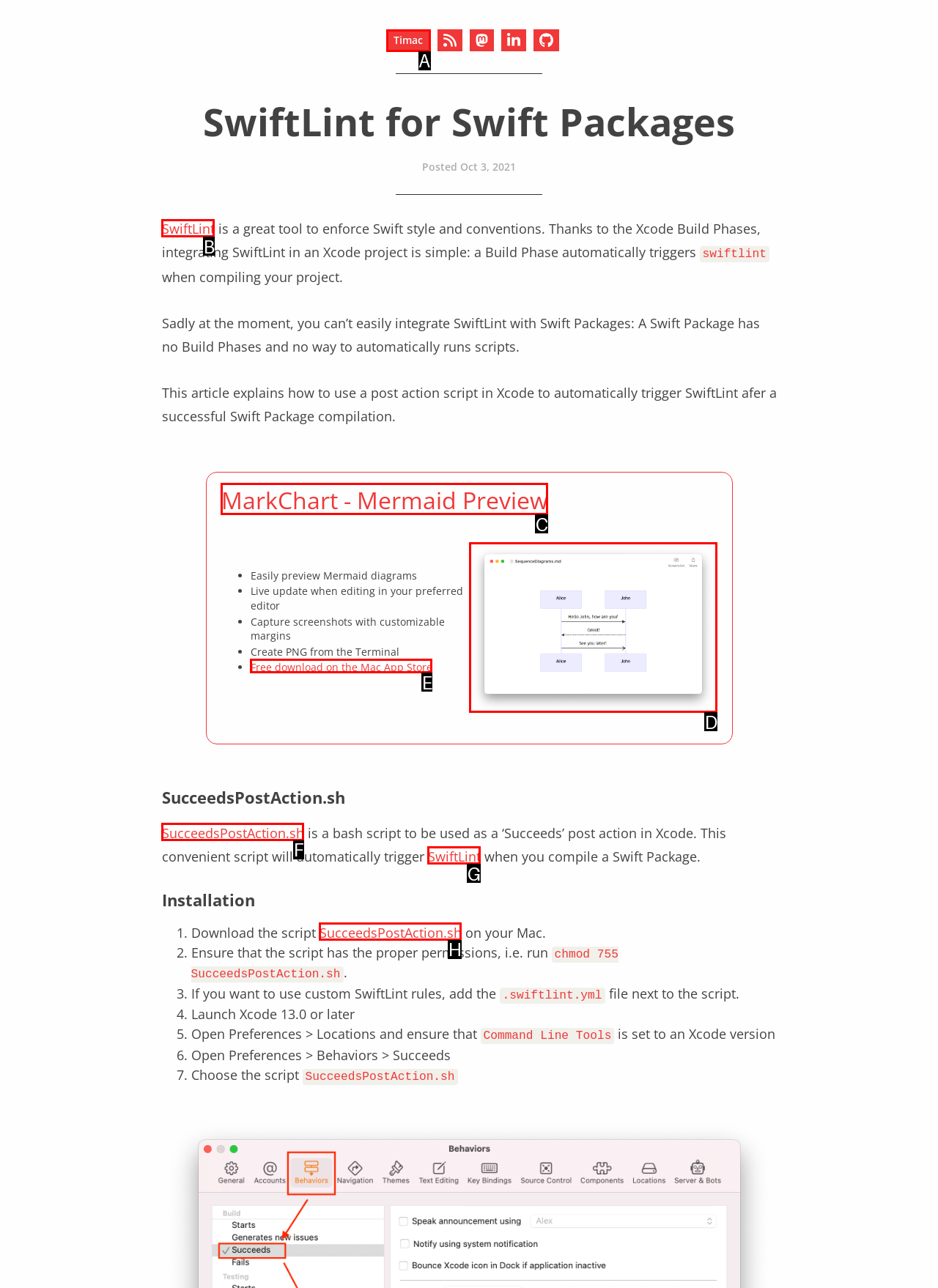Choose the HTML element that best fits the given description: MarkChart - Mermaid Preview. Answer by stating the letter of the option.

C